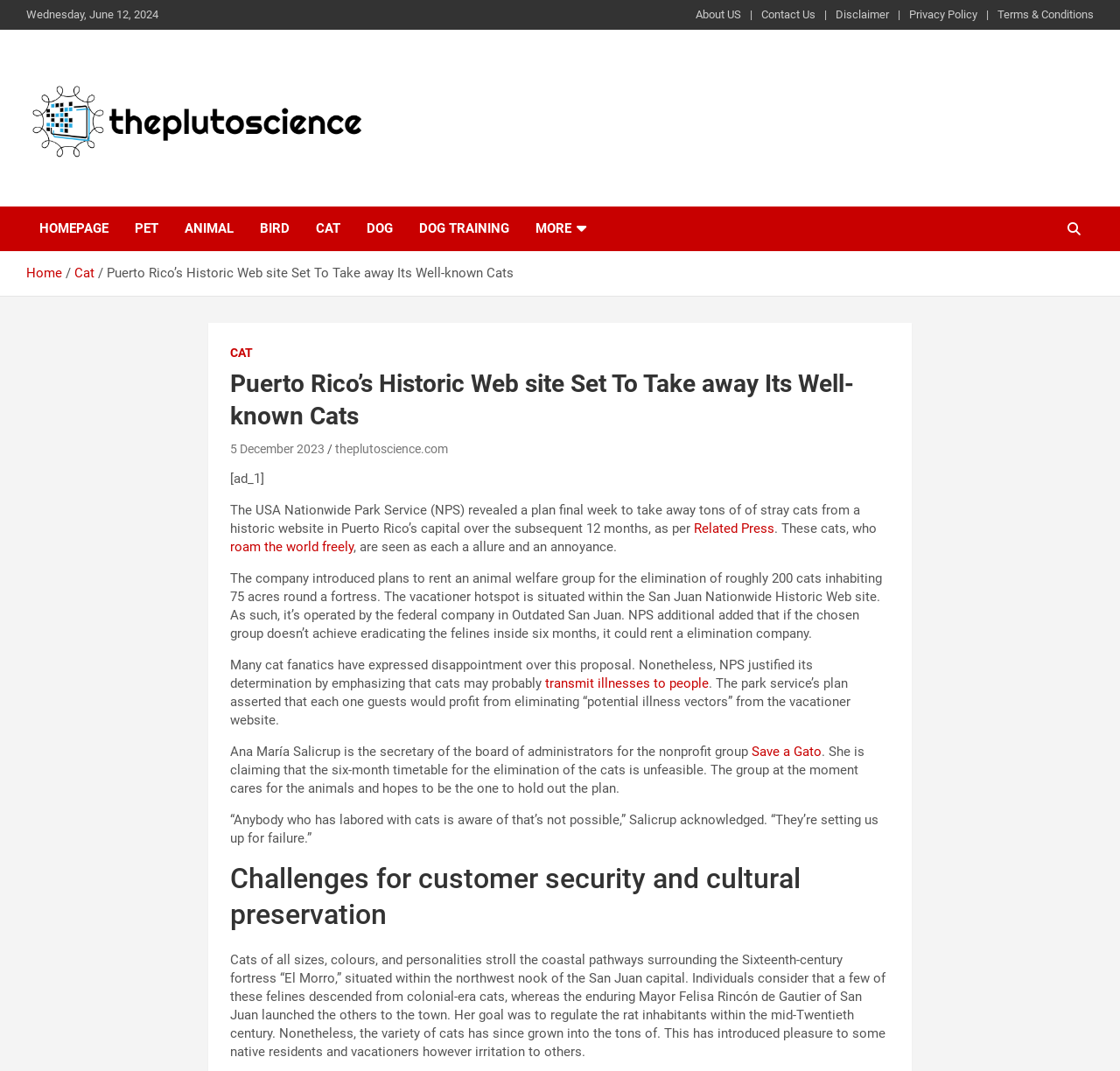Locate the bounding box coordinates of the clickable region to complete the following instruction: "Go to 'CAT'."

[0.27, 0.193, 0.316, 0.234]